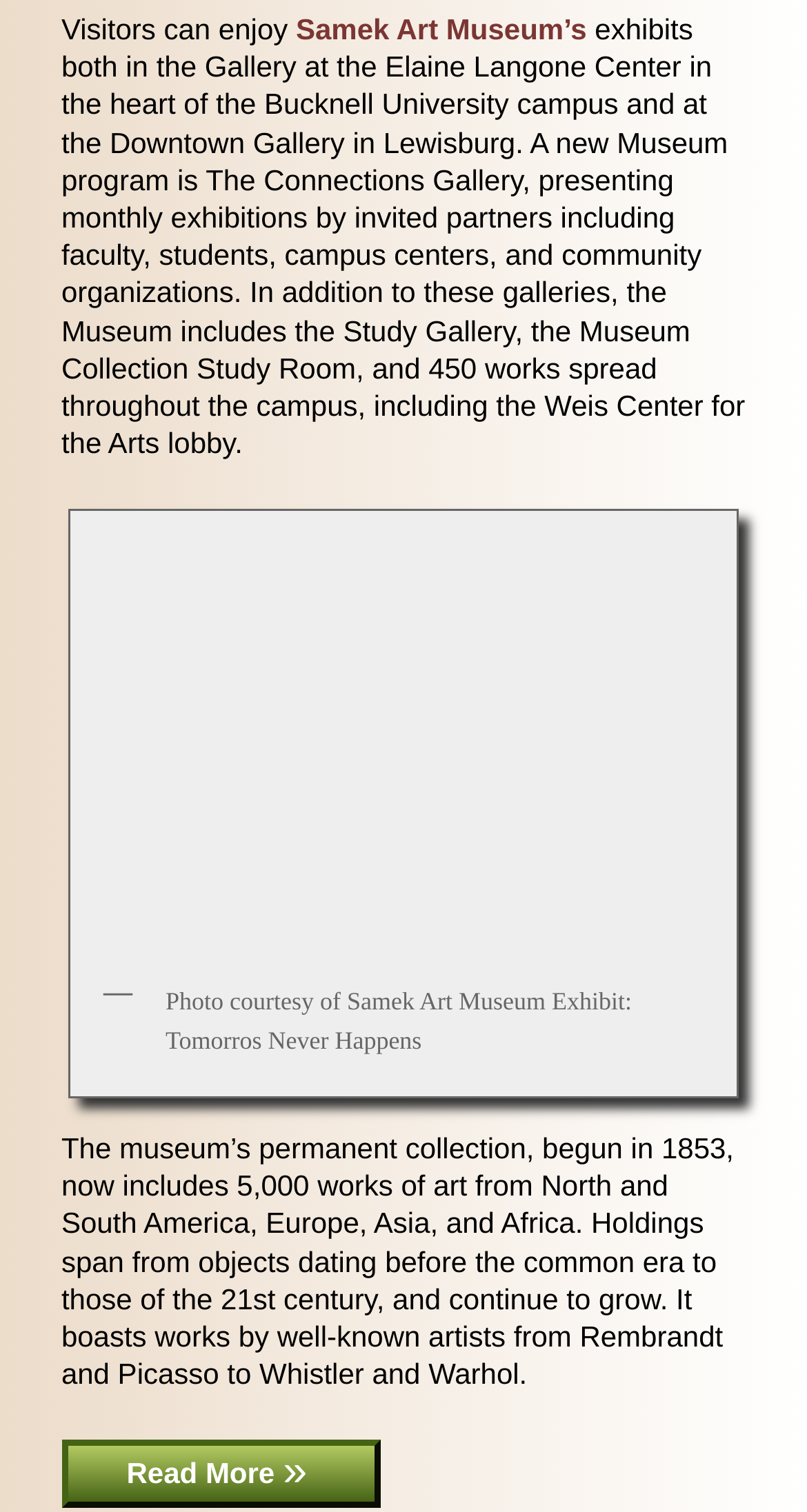Provide the bounding box coordinates for the area that should be clicked to complete the instruction: "Read more about the Samek Art Museum".

[0.076, 0.952, 0.472, 0.997]